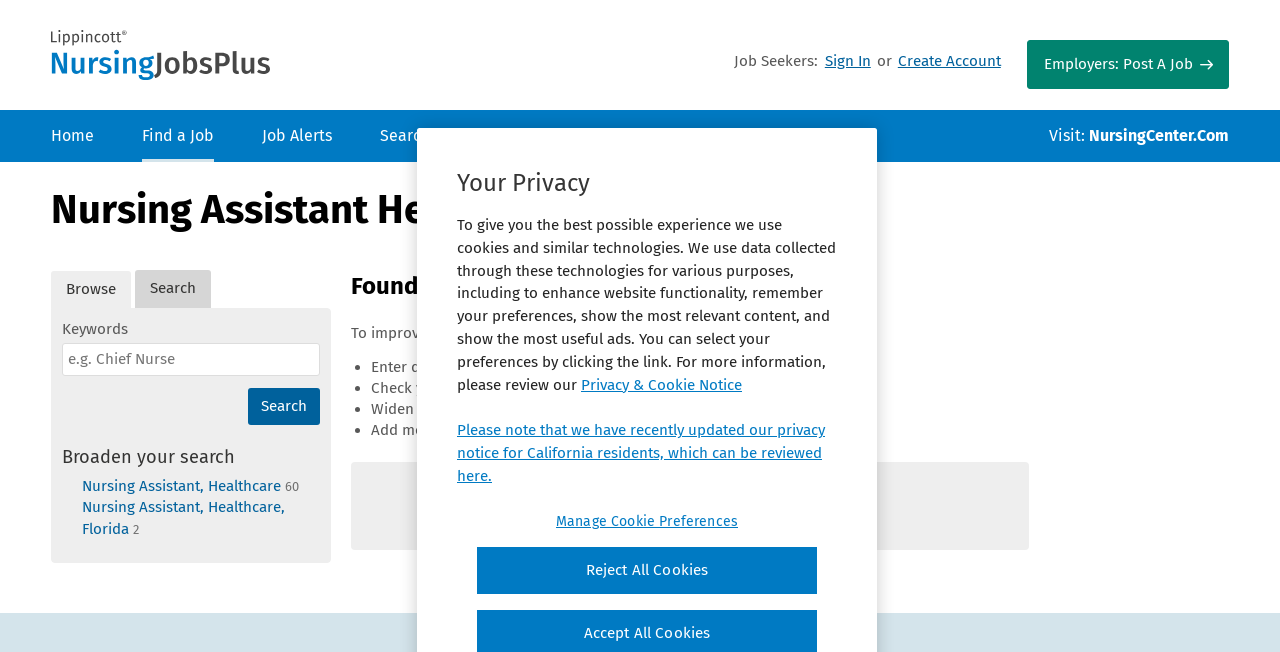Give an in-depth explanation of the webpage layout and content.

This webpage is a job search platform focused on nursing assistant healthcare jobs in Tampa. At the top, there is a navigation bar with links to "Home", "Find a Job", "Job Alerts", "Search Employers", "Career Resources", and "Visit: NursingCenter.Com". Below the navigation bar, there is a search bar with a keyword search feature, where users can enter keywords and click the "Search" button to find relevant jobs.

On the left side of the page, there is a tab list with two tabs: "Browse" and "Search". The "Browse" tab is currently selected. Below the tab list, there is a section titled "Broaden your search" with links to related job searches, such as "Nursing Assistant, Healthcare" and "Nursing Assistant, Healthcare, Florida".

The main content of the page displays a message "Found 0 jobs" and provides suggestions to improve the search results, including entering different keywords, checking spelling, widening the location, and adding more sectors. There is also a section to sign up for job alerts, where users can create an alert to receive new jobs for this search by email.

At the bottom of the page, there is a section about privacy, which explains how the website uses cookies and similar technologies to enhance the user experience. There are links to more information about privacy and cookie notices, as well as buttons to reject all cookies or manage cookie preferences.